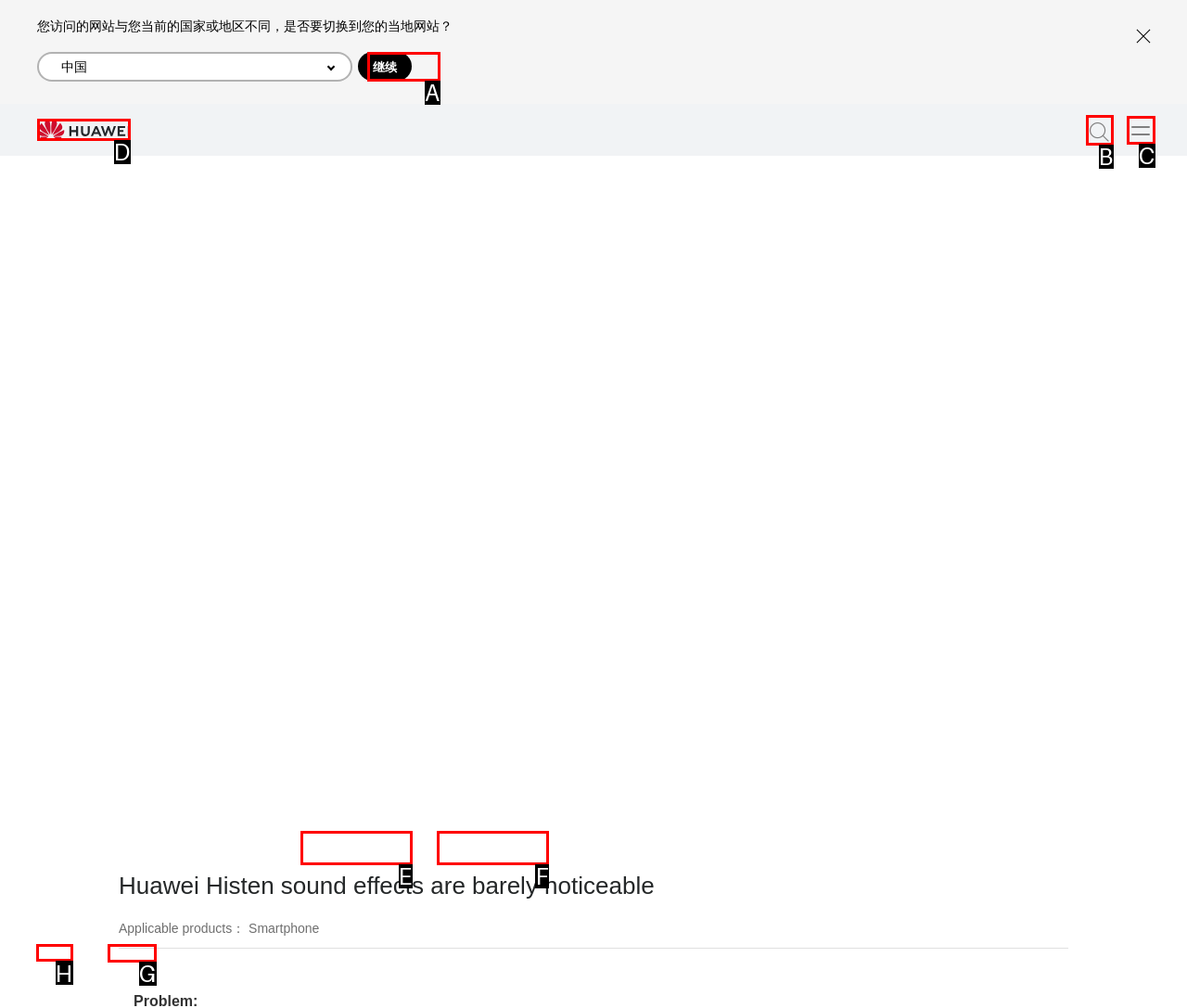Choose the UI element to click on to achieve this task: View Frank Tian's profile. Reply with the letter representing the selected element.

None